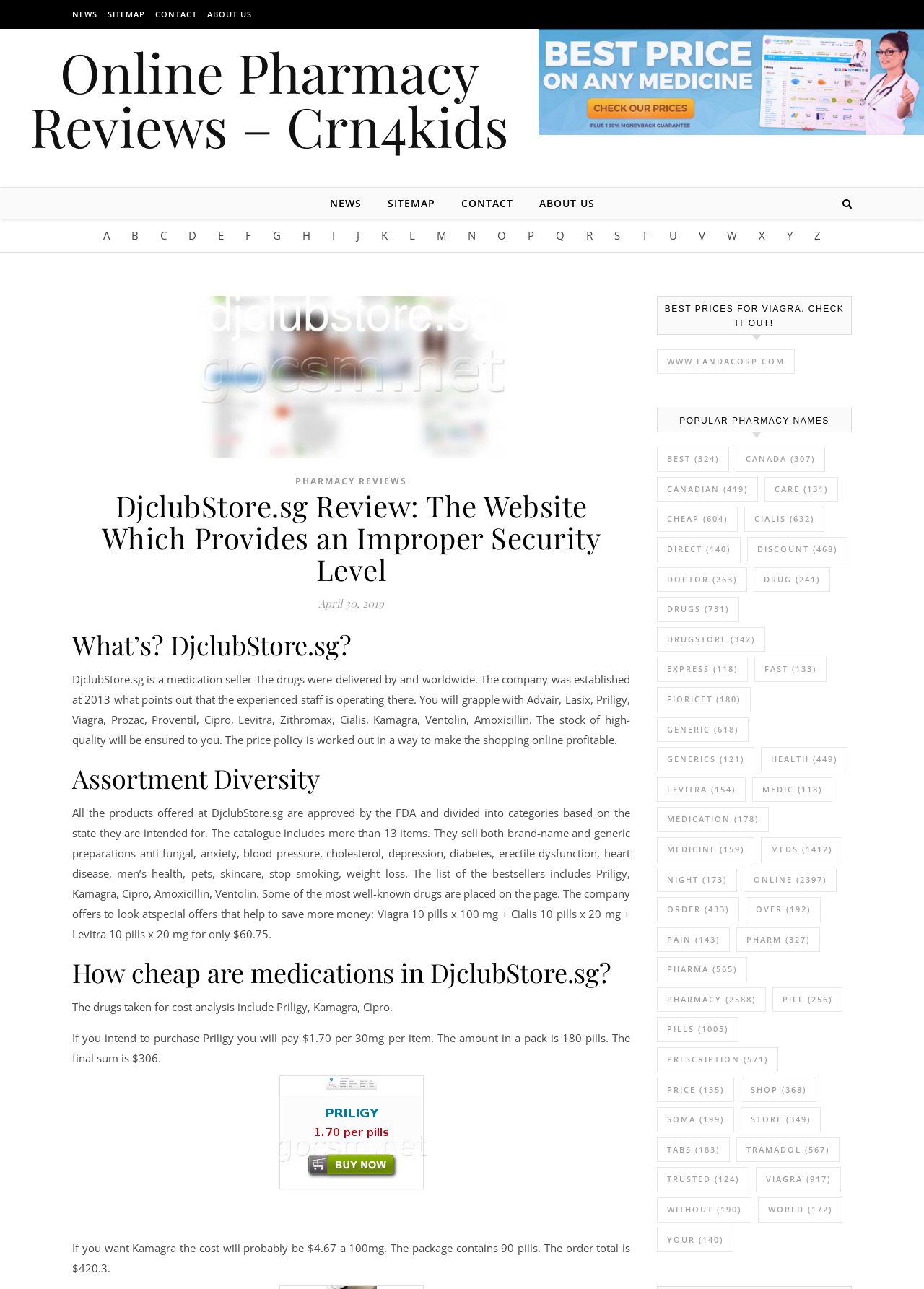From the element description: "alt="Best Online Pharmacy"", extract the bounding box coordinates of the UI element. The coordinates should be expressed as four float numbers between 0 and 1, in the order [left, top, right, bottom].

[0.583, 0.022, 1.0, 0.105]